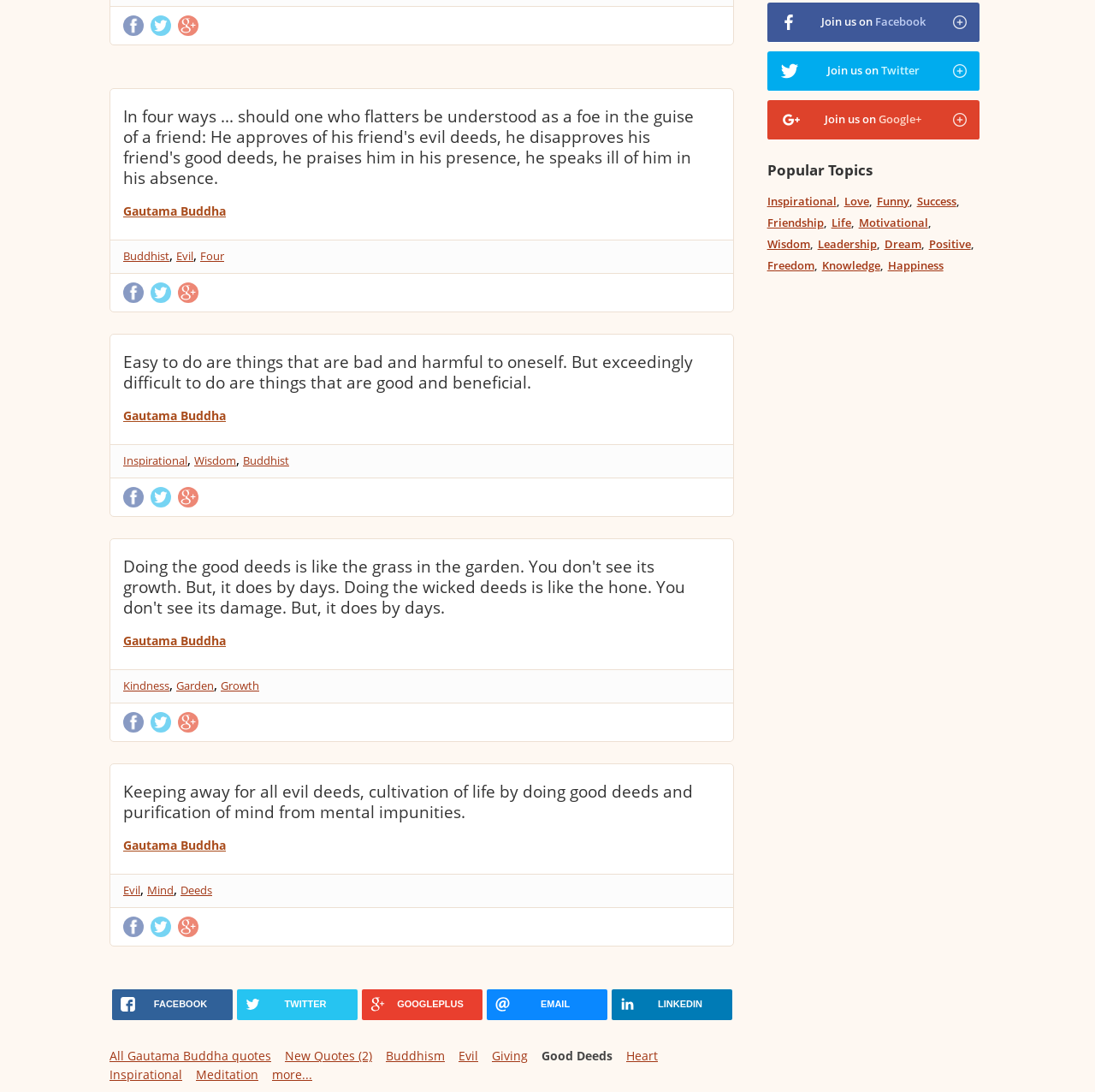Can you find the bounding box coordinates for the element to click on to achieve the instruction: "Read the quote by Gautama Buddha"?

[0.112, 0.097, 0.643, 0.172]